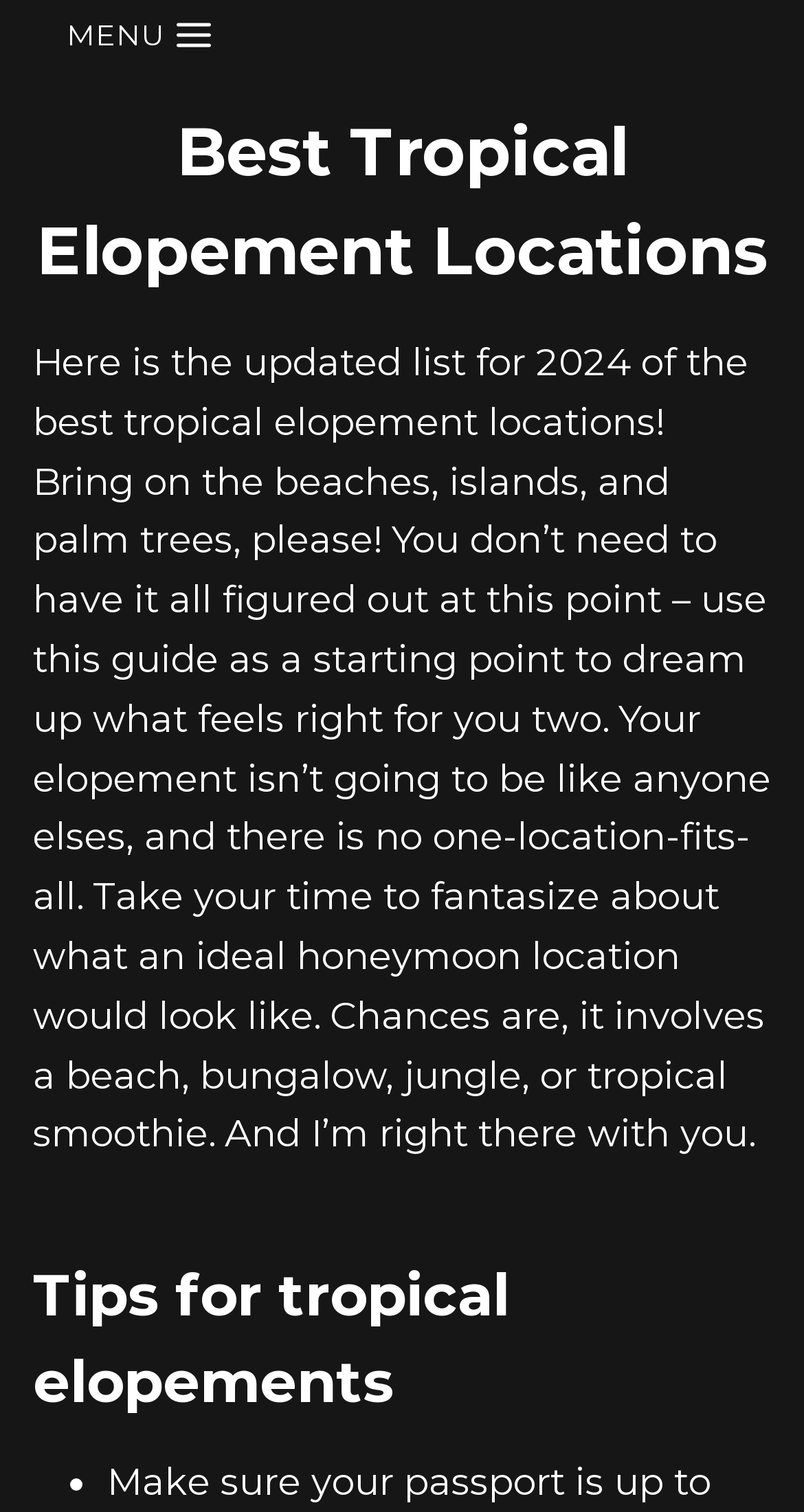Extract the primary headline from the webpage and present its text.

Best Tropical Elopement Locations